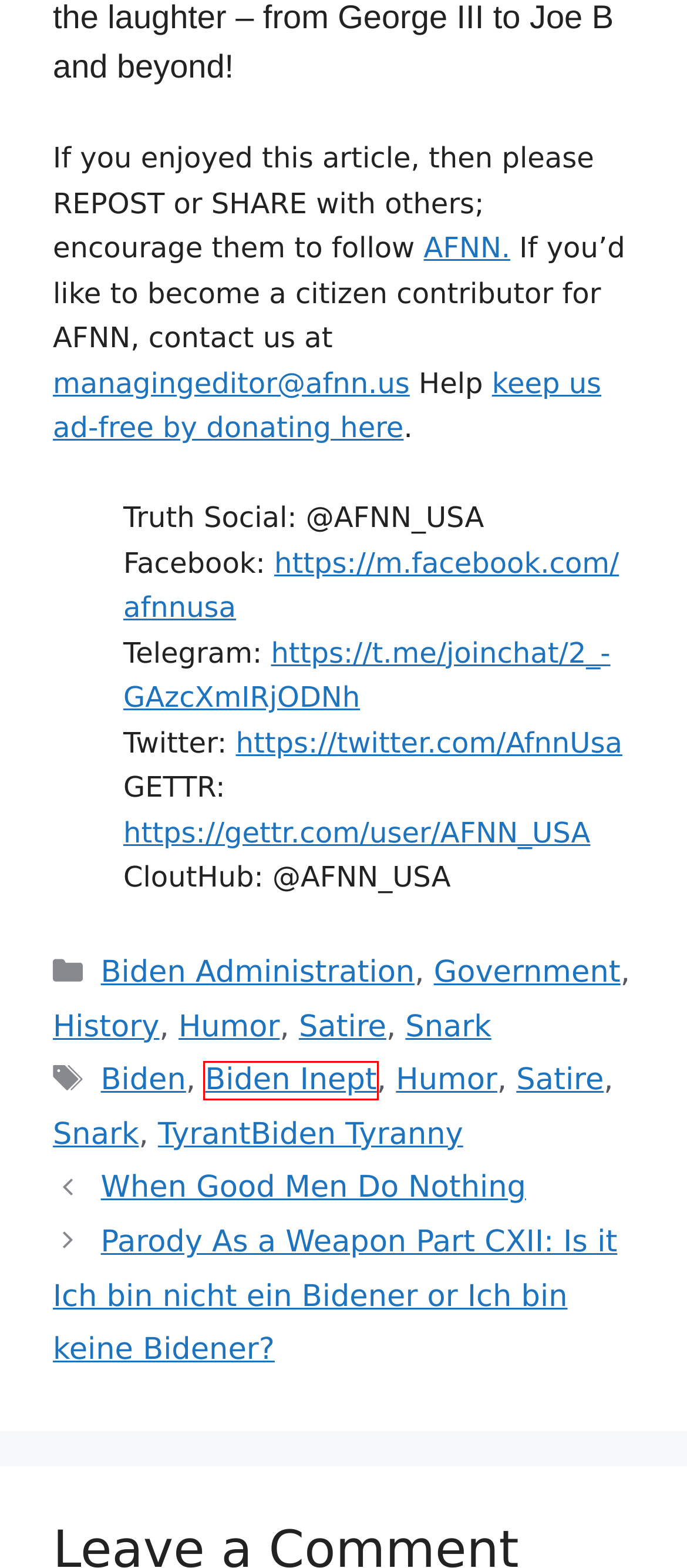Given a screenshot of a webpage with a red rectangle bounding box around a UI element, select the best matching webpage description for the new webpage that appears after clicking the highlighted element. The candidate descriptions are:
A. Parody As a Weapon Part CXII: Is it Ich bin nicht ein Bidener or Ich bin keine Bidener? - AFNN
B. Satire - American Free News Network
C. Donate Now - American Free News Network
D. Snark - American Free News Network
E. History - American Free News Network
F. Biden Inept - American Free News Network
G. When Good Men Do Nothing - American Free News Network
H. Government - American Free News Network

F